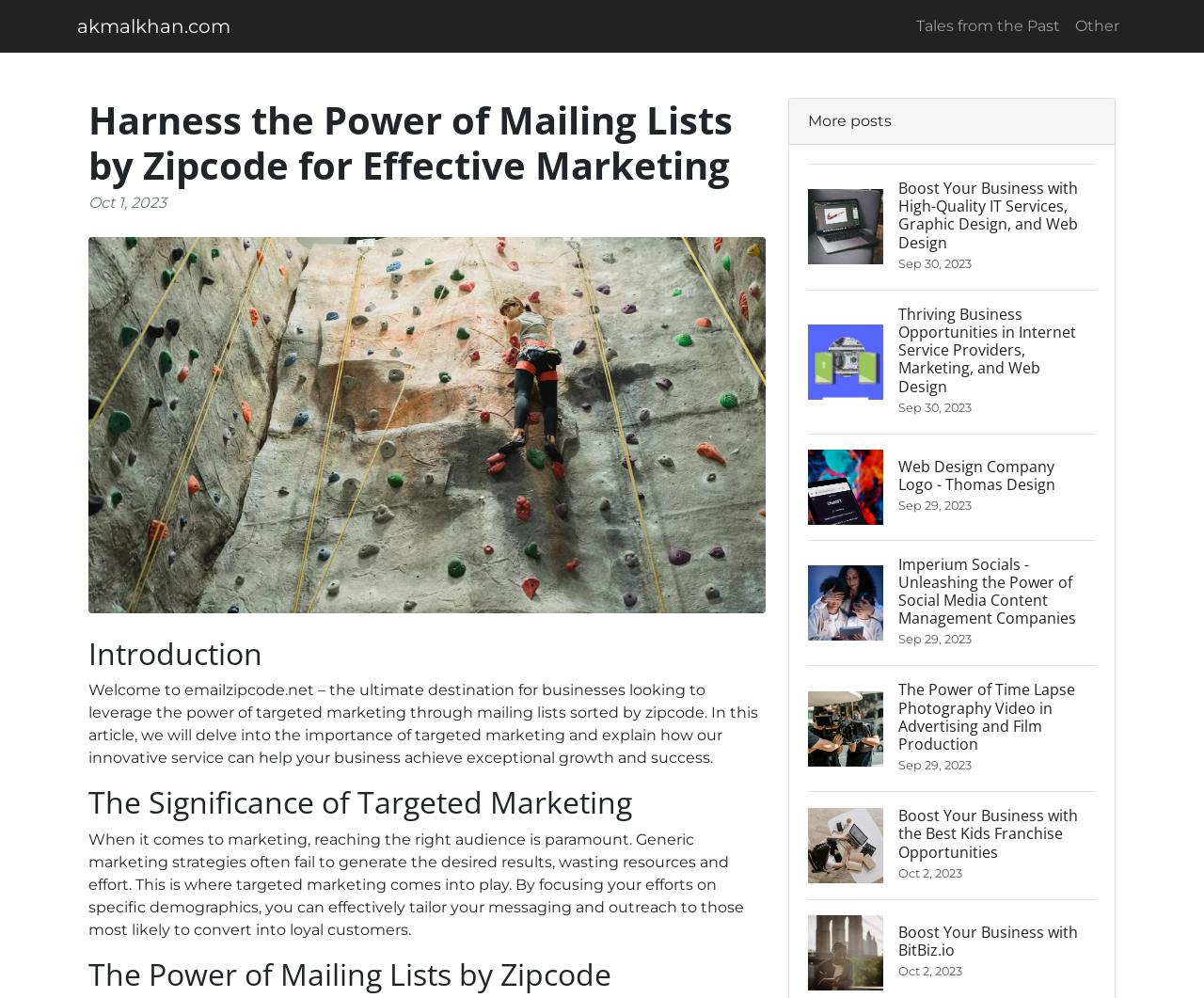Locate the bounding box coordinates of the clickable element to fulfill the following instruction: "Explore the significance of targeted marketing". Provide the coordinates as four float numbers between 0 and 1 in the format [left, top, right, bottom].

[0.073, 0.786, 0.636, 0.823]